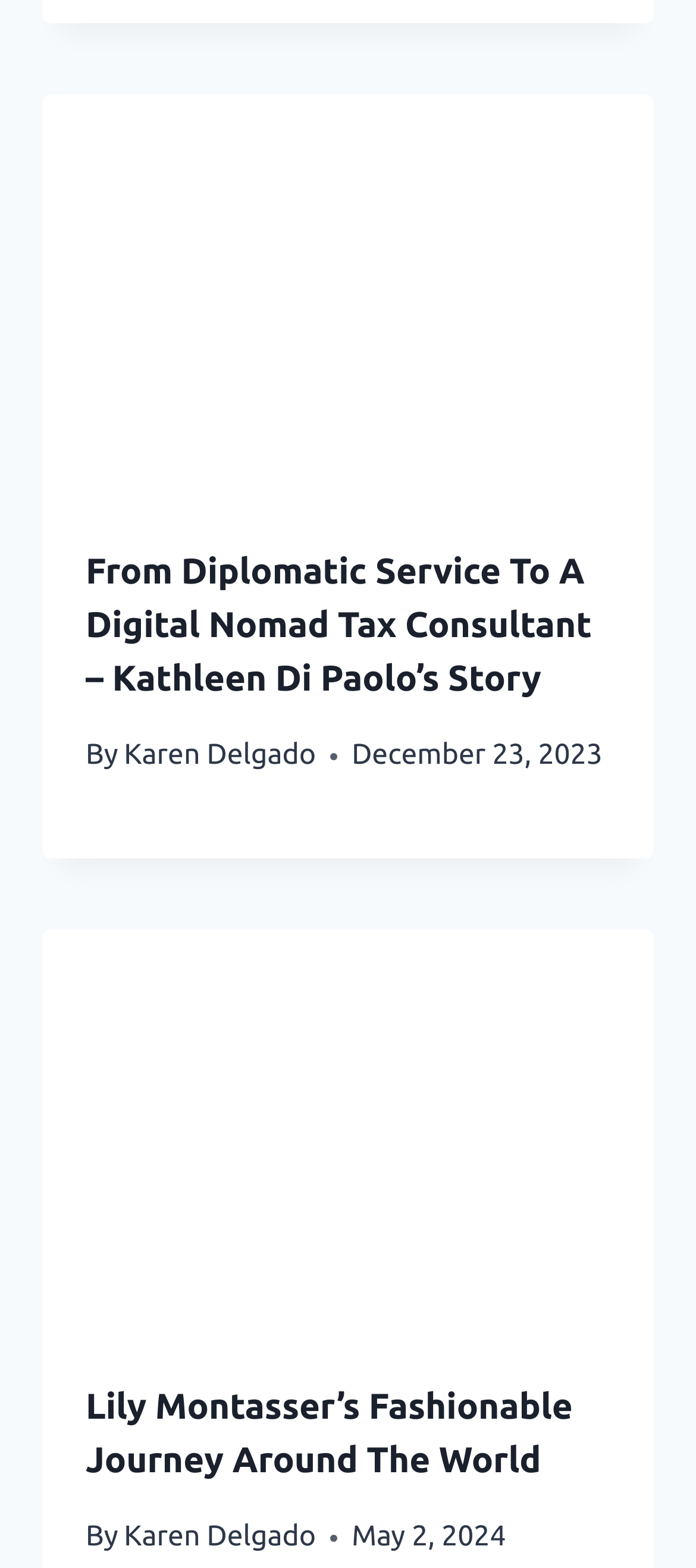When was the first article published?
Please utilize the information in the image to give a detailed response to the question.

I determined the publication date of the first article by looking at the 'time' element with the text 'December 23, 2023' which is a sibling of the 'StaticText' element with the text 'By' and a child of the first 'HeaderAsNonLandmark' element.